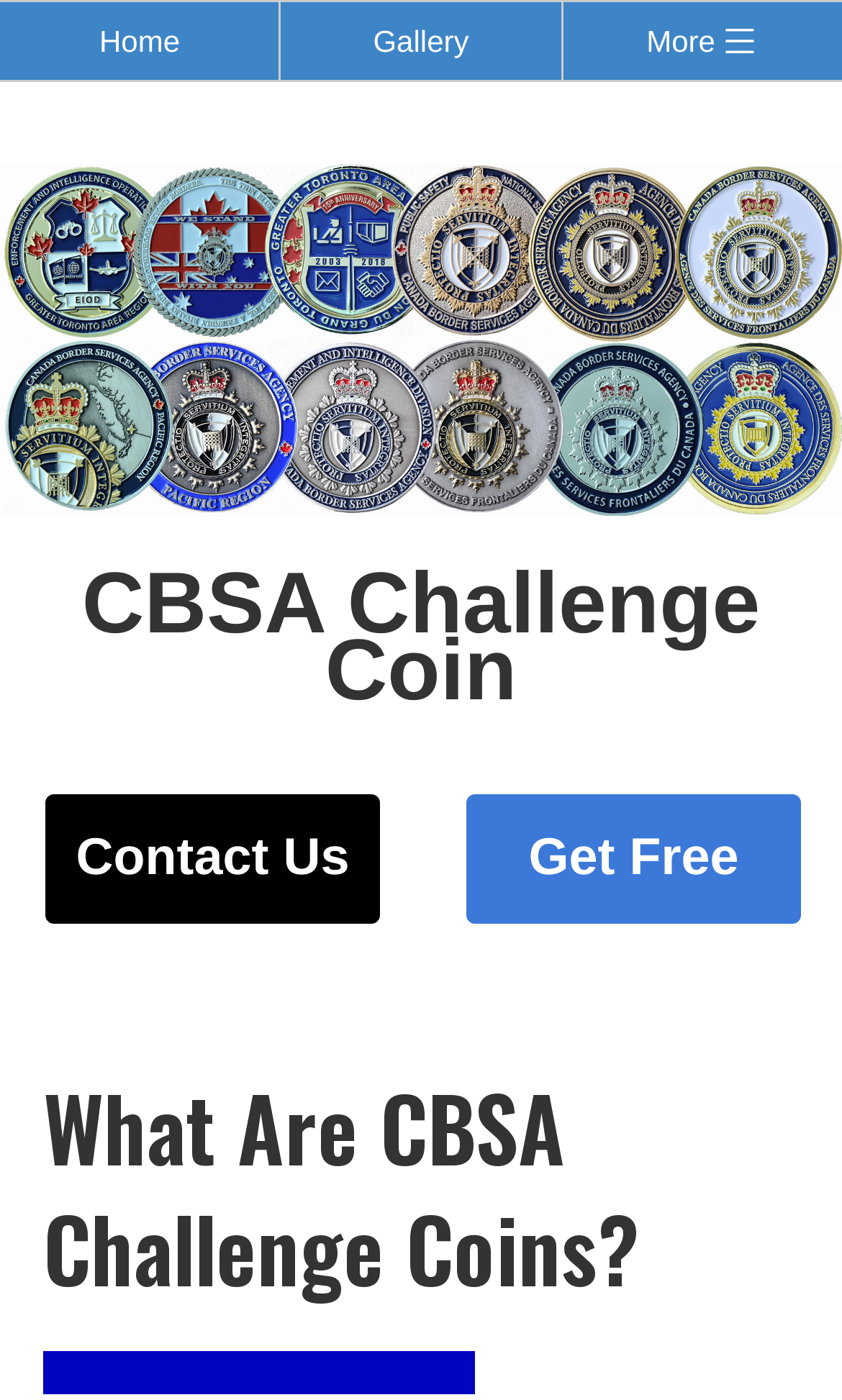Answer the question briefly using a single word or phrase: 
What is the main image on the webpage?

CBSA Coin